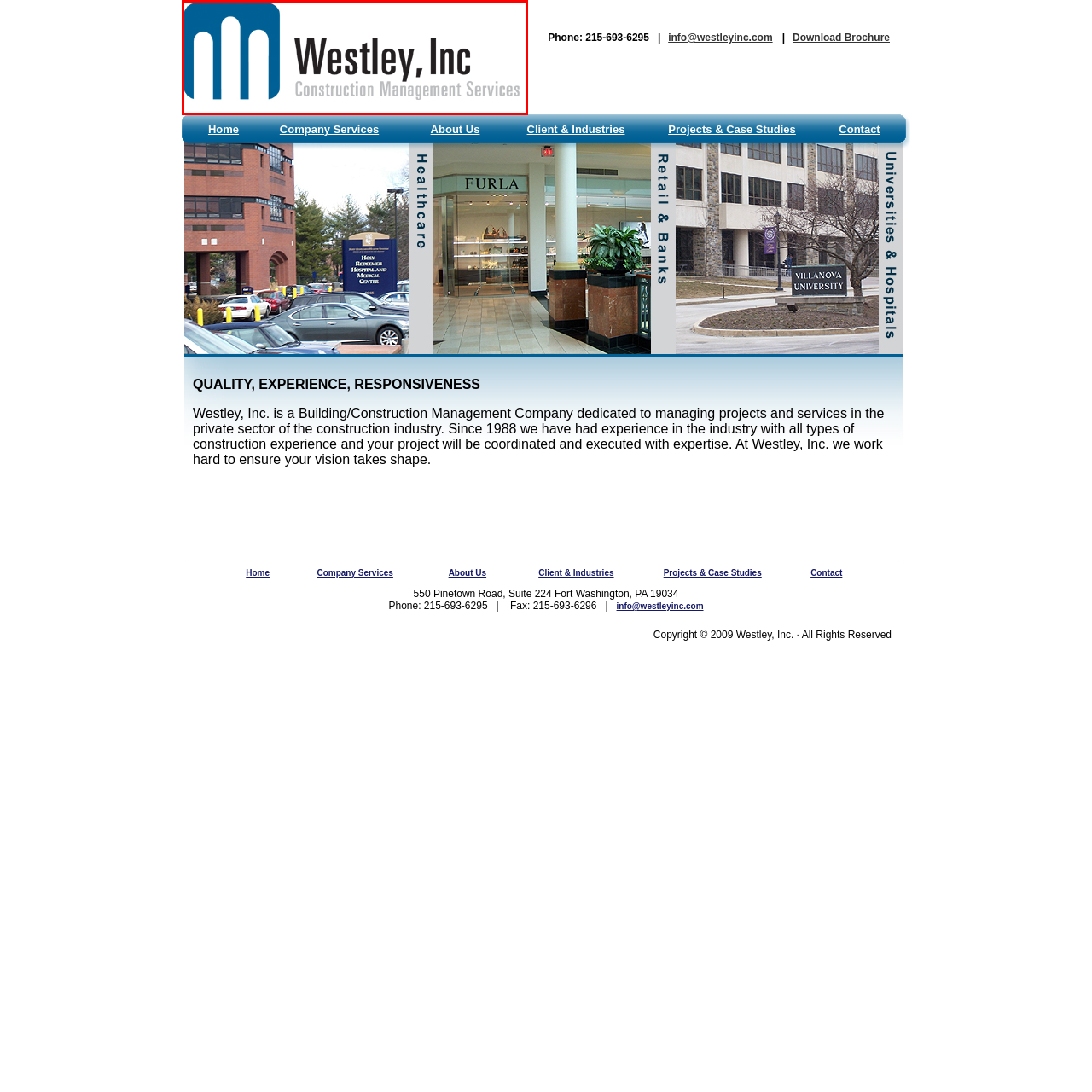Craft a comprehensive description of the image located inside the red boundary.

The image features the logo of Westley, Inc., a company specializing in construction management services. The logo displays a stylized representation of three pillars or columns in blue, symbolizing strength and stability. To the right, the company name "Westley, Inc." is prominently featured in bold black lettering, with the tagline "Construction Management Services" placed below in a lighter grey font. This design reflects a professional image, aligning with the company's dedication to quality and expertise in the construction industry.